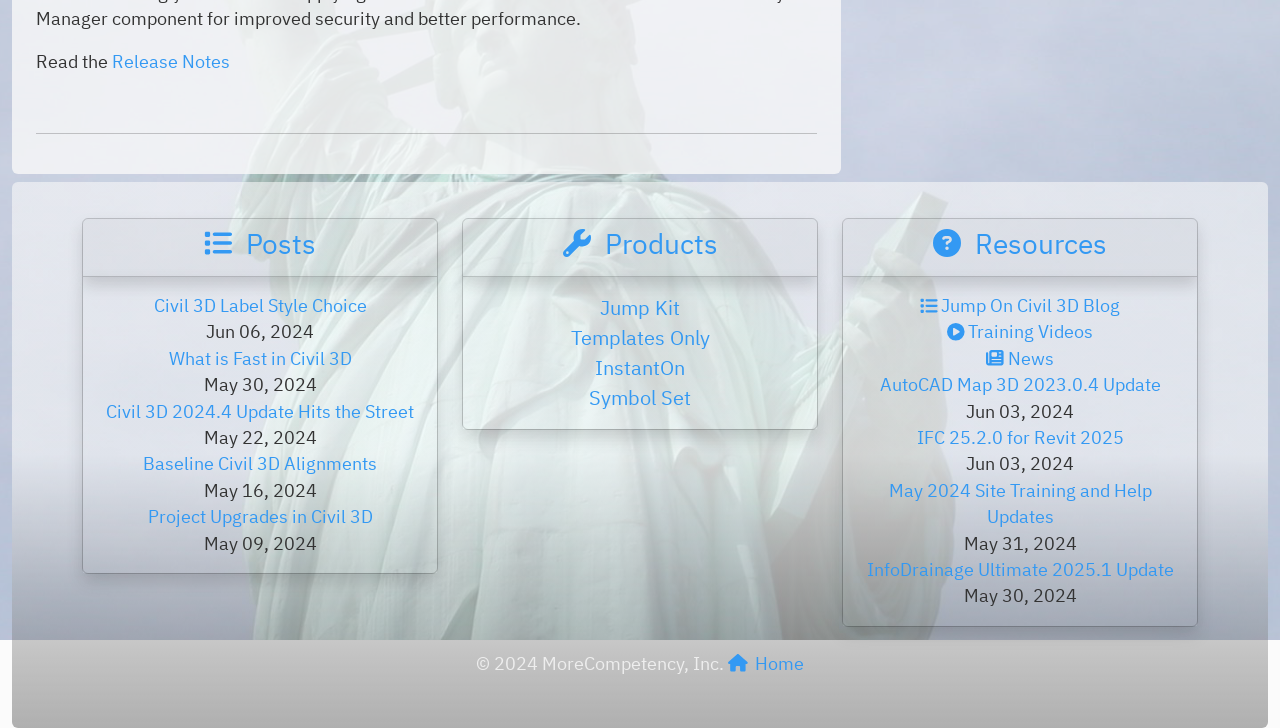Determine the bounding box for the HTML element described here: "Subscribe to receive updates". The coordinates should be given as [left, top, right, bottom] with each number being a float between 0 and 1.

None